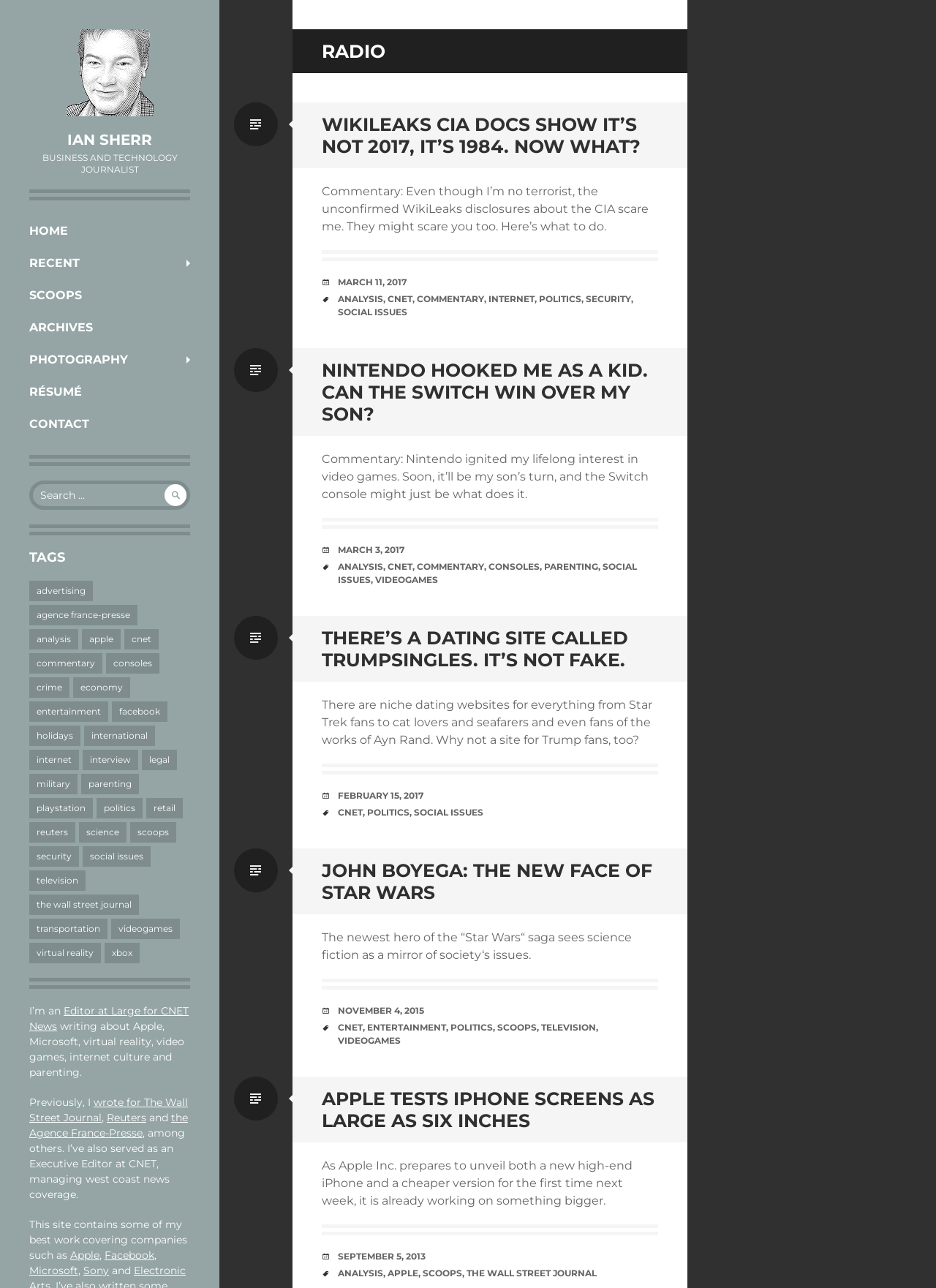Describe every aspect of the webpage in a detailed manner.

This webpage is a personal website of Ian Sherr, a business and technology journalist. At the top, there is a heading with his name, followed by a link to his name and a heading that describes his profession. Below that, there are several links to different sections of the website, including "Home", "Recent", "Scopes", "Archives", "Photography", "Résumé", and "Contact".

On the left side of the page, there is a search bar with a button and a heading that says "TAGS". Below the search bar, there are numerous links to various tags, such as "advertising", "analysis", "apple", and many others. These links are organized in a vertical list and take up a significant portion of the page.

On the right side of the page, there is a section with a heading that says "RADIO". Below that, there is an article with a heading that reads "WIKILEAKS CIA DOCS SHOW IT’S NOT 2017, IT’S 1984. NOW WHAT?". The article has a link to the full text and a brief summary. Below the article, there is a footer section with the date "MARCH 11, 2017" and tags "ANALYSIS" and "CNET".

In the middle of the page, there is a brief bio of Ian Sherr, describing his work experience and expertise. The bio is divided into several paragraphs and includes links to his previous work at CNET News, The Wall Street Journal, and Reuters.